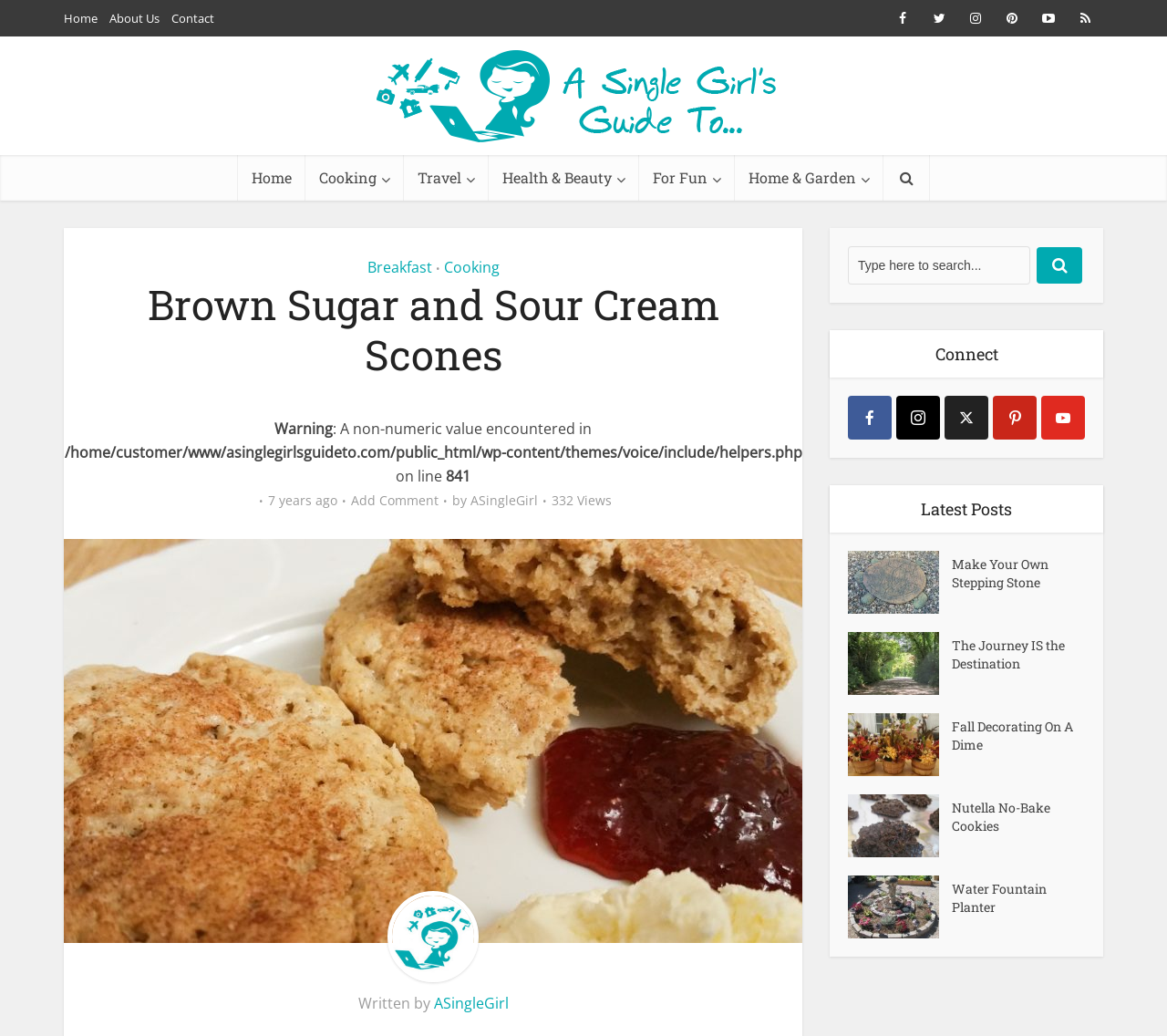Explain in detail what you observe on this webpage.

This webpage is about a blog post titled "Brown Sugar and Sour Cream Scones" on a website called "A Single Girl's Guide To…". The top section of the page features a navigation menu with links to "Home", "About Us", and "Contact". There are also social media icons on the top right corner.

Below the navigation menu, there is a large header section with a title "Brown Sugar and Sour Cream Scones" and a subheading that appears to be a warning message about a non-numeric value encountered in a PHP file.

On the left side of the page, there is a sidebar with links to various categories such as "Breakfast", "Cooking", "Travel", and "Home & Garden". There is also a search bar and a "Connect" section with links to social media platforms like Facebook, Instagram, Twitter, Pinterest, and YouTube.

The main content area of the page features a blog post about making special breakfast for Thanksgiving guests. The post includes an image and text written by "ASingleGirl". There are also links to add a comment and view the number of views.

At the bottom of the page, there is a section titled "Latest Posts" with links to other blog posts such as "Make Your Own Stepping Stone", "The Journey IS the Destination", "Fall Decorating On A Dime", "Nutella No-Bake Cookies", and "Water Fountain Planter".